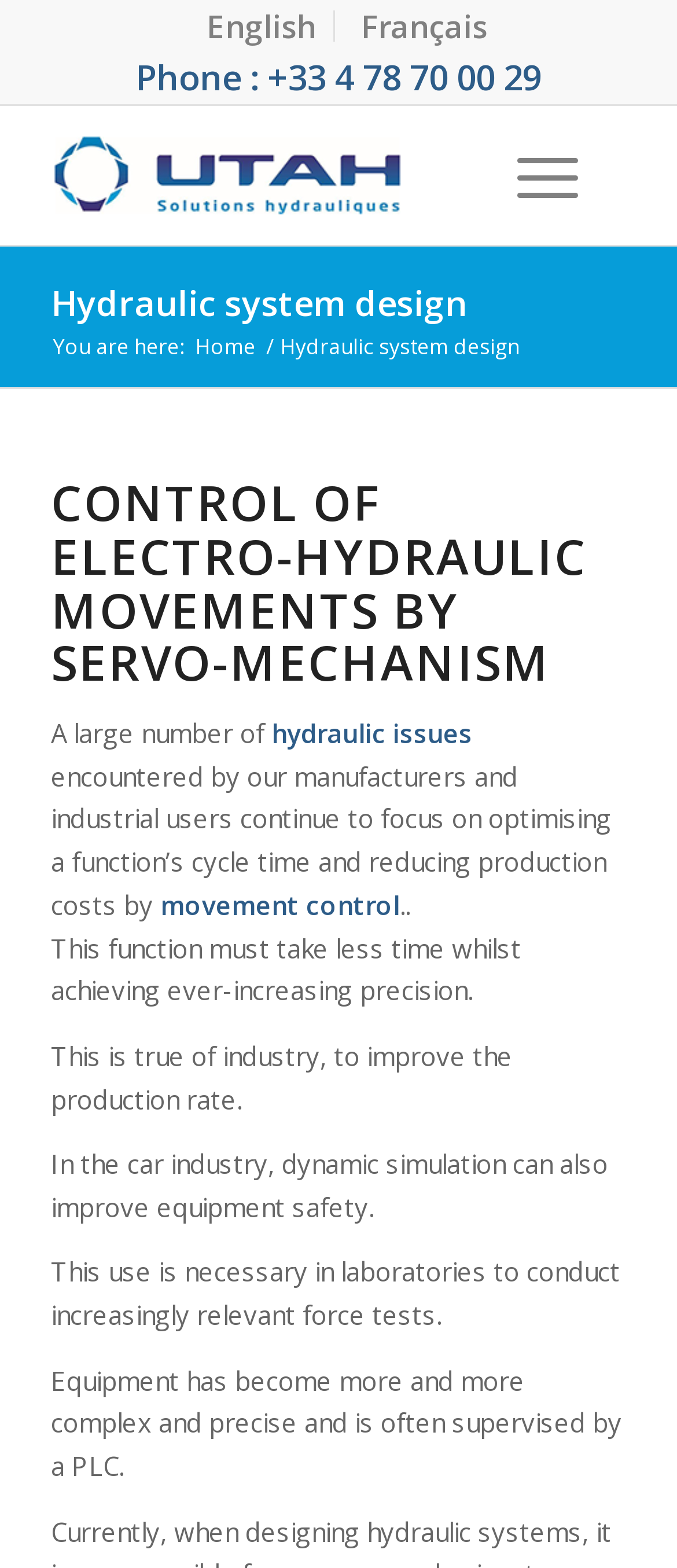Please locate and retrieve the main header text of the webpage.

Hydraulic system design